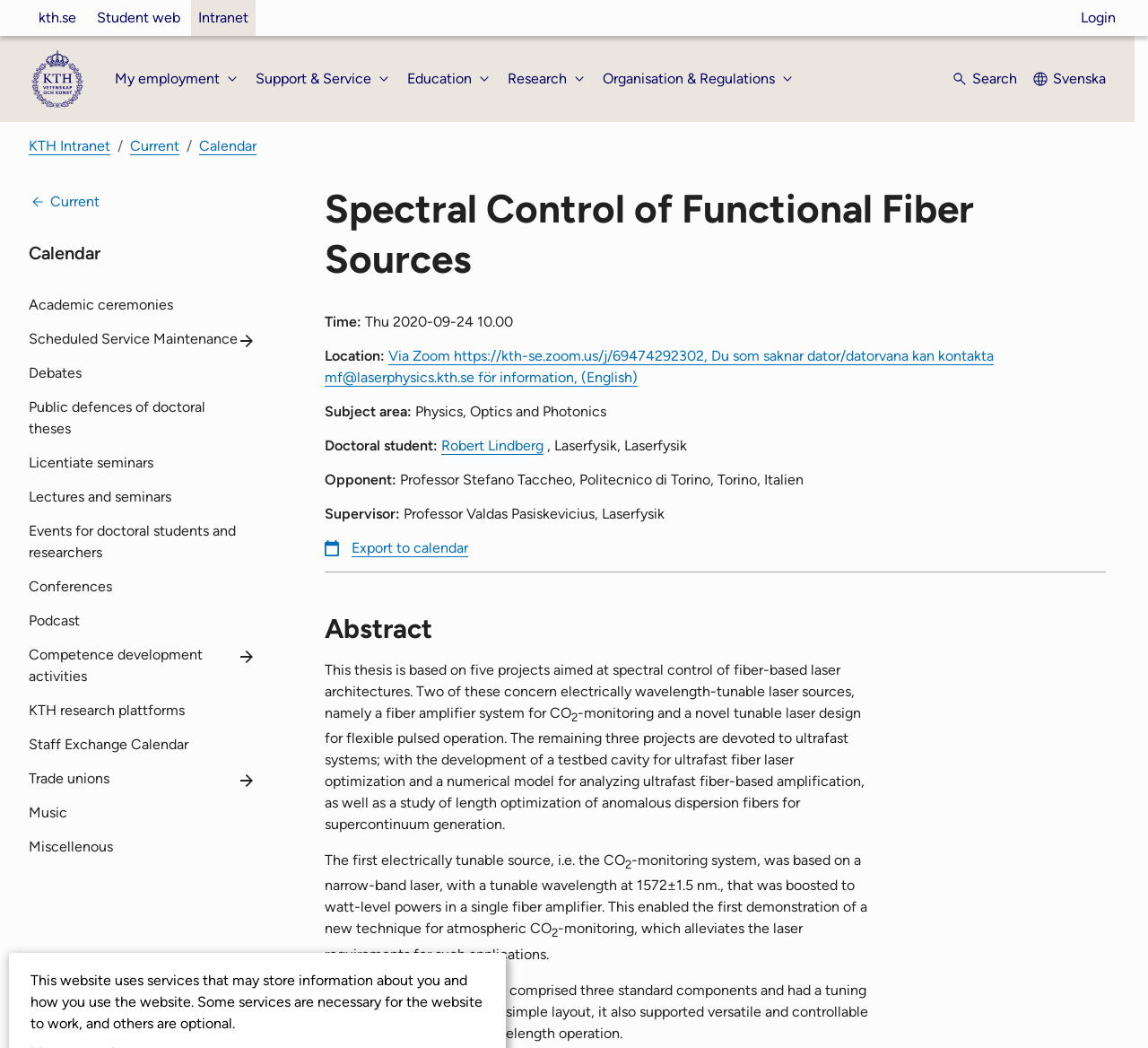Pinpoint the bounding box coordinates of the clickable element to carry out the following instruction: "View the 'Spectral Control of Functional Fiber Sources' event details."

[0.283, 0.176, 0.963, 0.271]